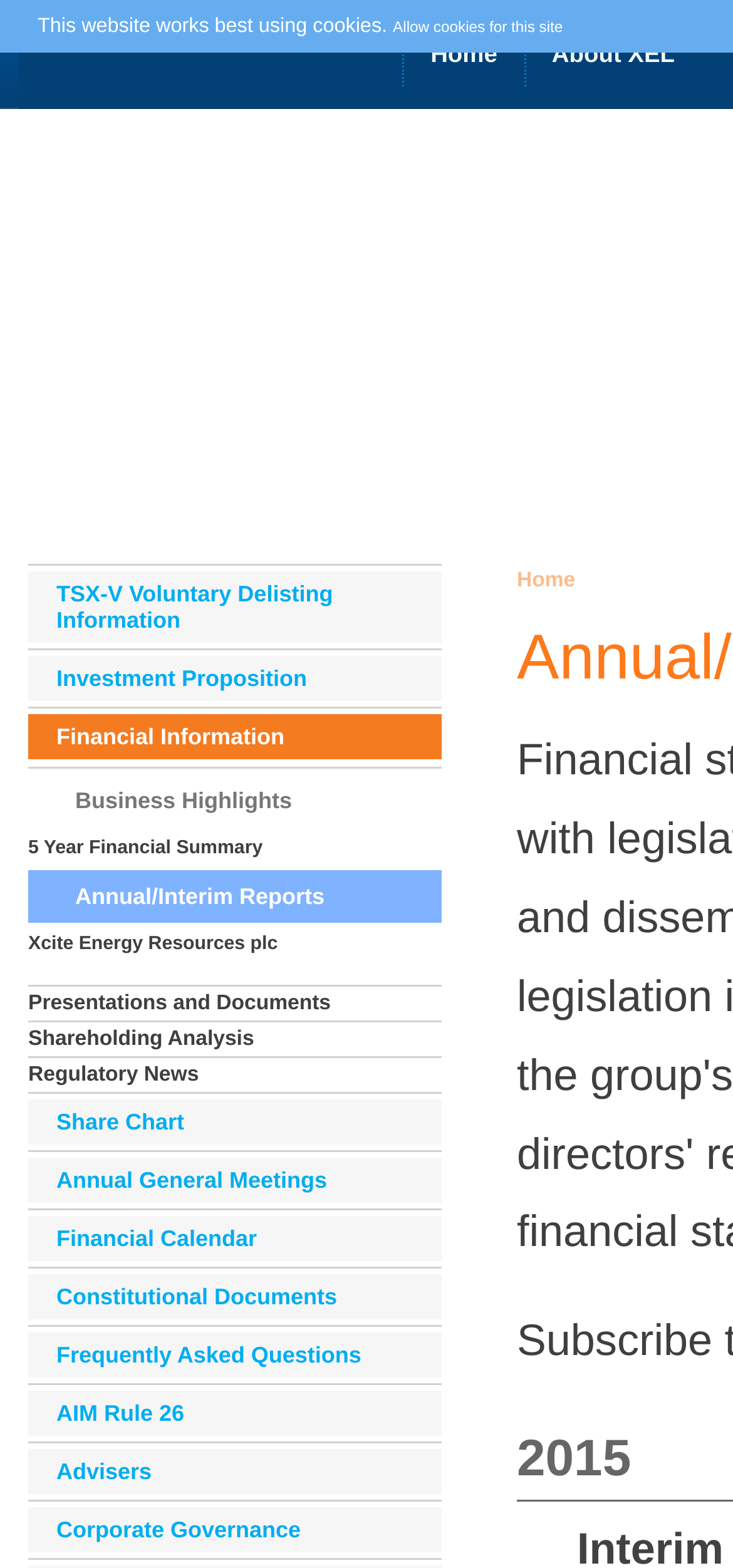Provide the bounding box coordinates of the UI element this sentence describes: "Financial Information".

[0.038, 0.455, 0.603, 0.484]